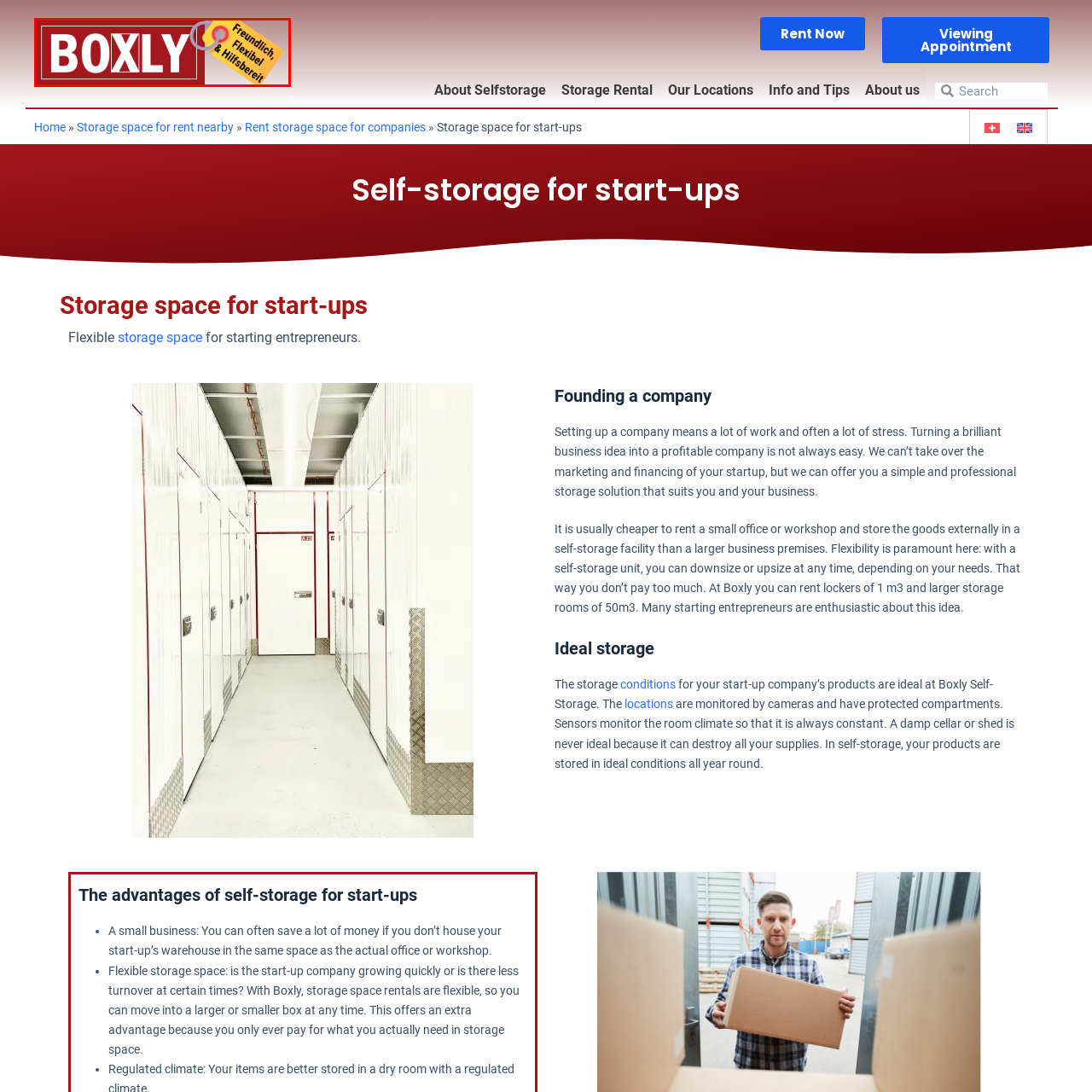Give a detailed description of the image area outlined by the red box.

The image prominently displays the logo of Boxly Selfstorage, characterized by a bold red background with the word "BOXLY" written in large, white letters, emphasizing the brand's identity. To the right of the logo, a colorful tag features the words "Freundlich, Flexibel & Hilfsbereit," translating to "Friendly, Flexible & Helpful," which highlights the company's commitment to customer service and adaptability. This visual branding effectively communicates Boxly's mission to provide self-storage solutions that cater to the needs of start-ups and entrepreneurs, reinforcing their dedication to supportive and flexible storage options.